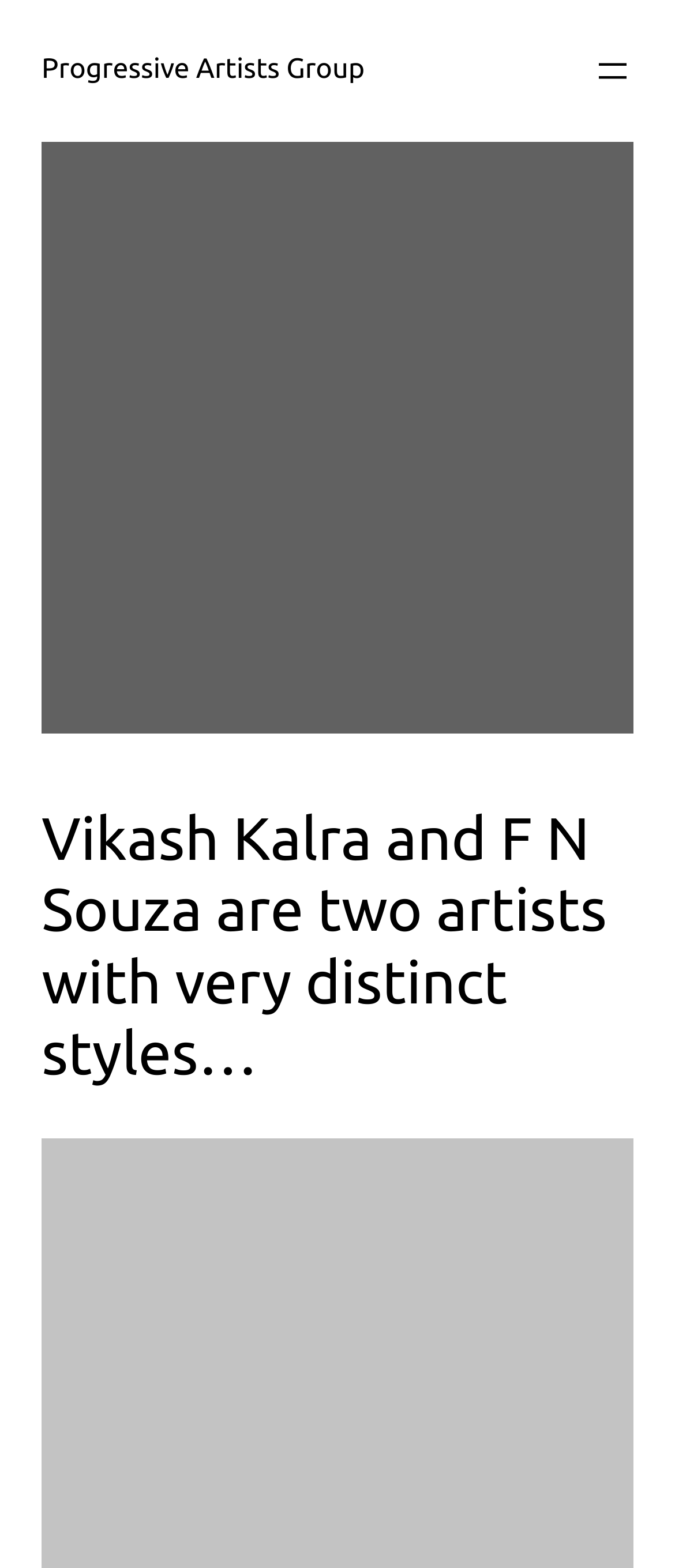Ascertain the bounding box coordinates for the UI element detailed here: "aria-label="Open menu"". The coordinates should be provided as [left, top, right, bottom] with each value being a float between 0 and 1.

[0.877, 0.032, 0.938, 0.058]